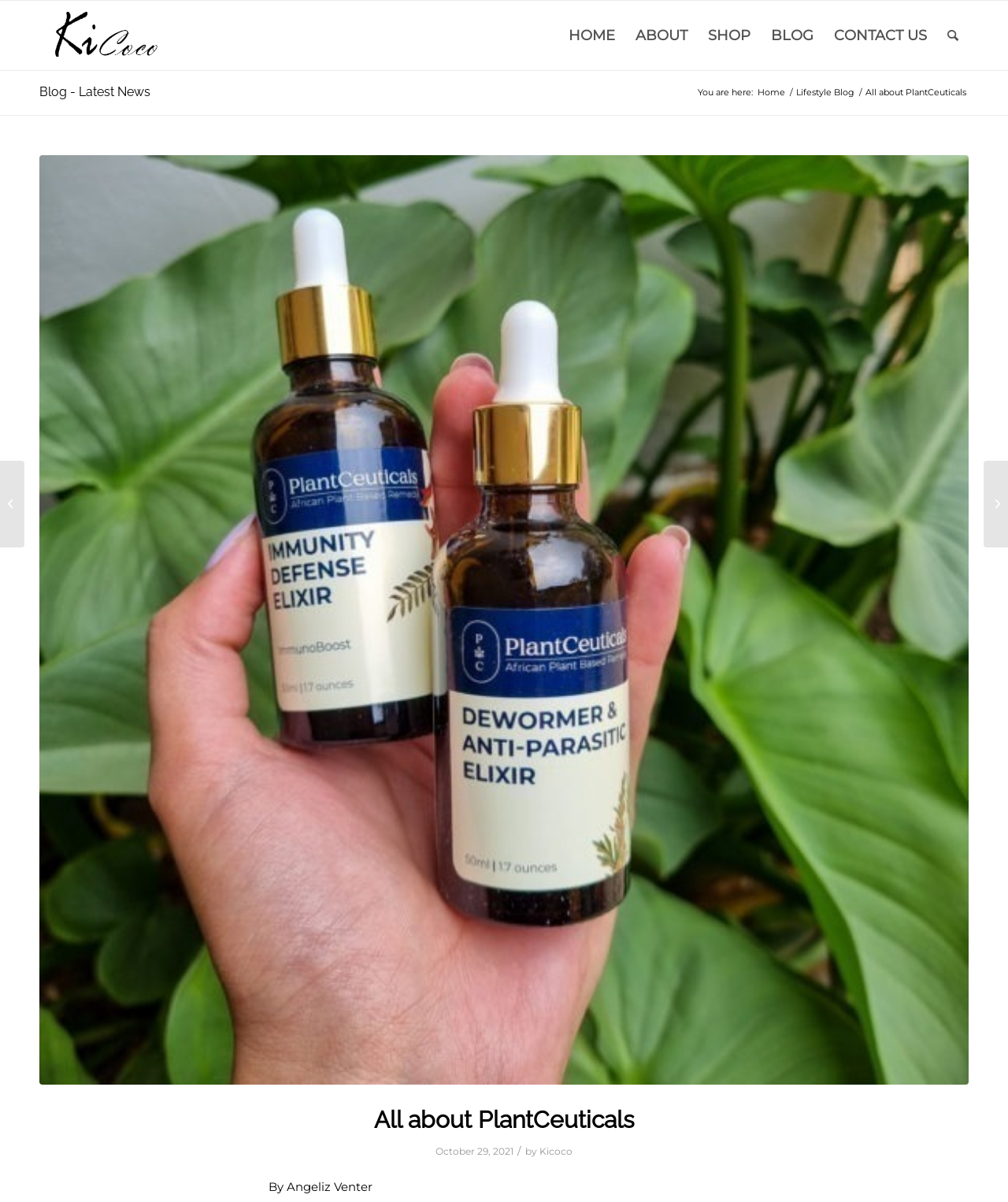Can you find the bounding box coordinates for the element to click on to achieve the instruction: "visit lifestyle blog"?

[0.788, 0.072, 0.85, 0.082]